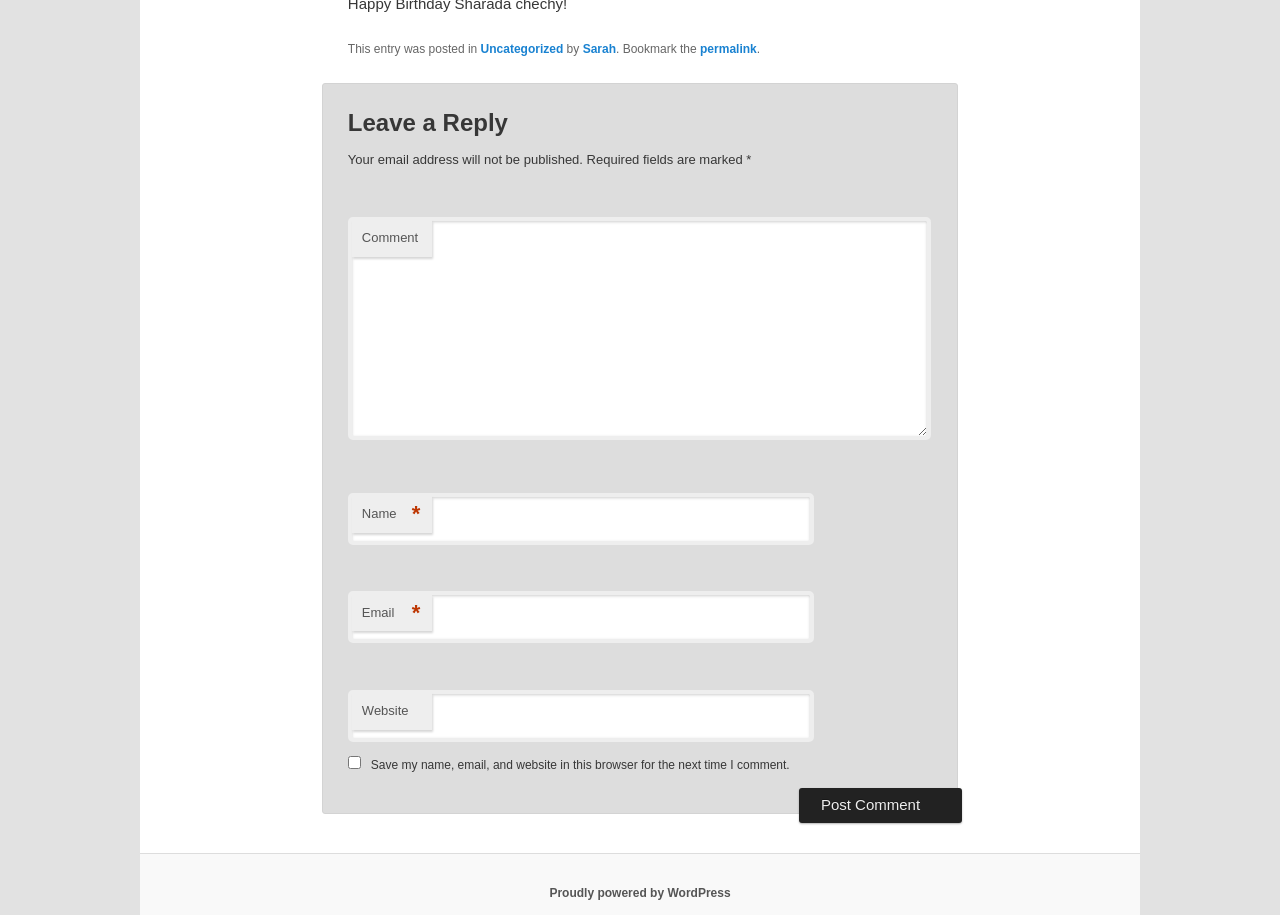Could you locate the bounding box coordinates for the section that should be clicked to accomplish this task: "Check the permalink".

[0.547, 0.046, 0.591, 0.062]